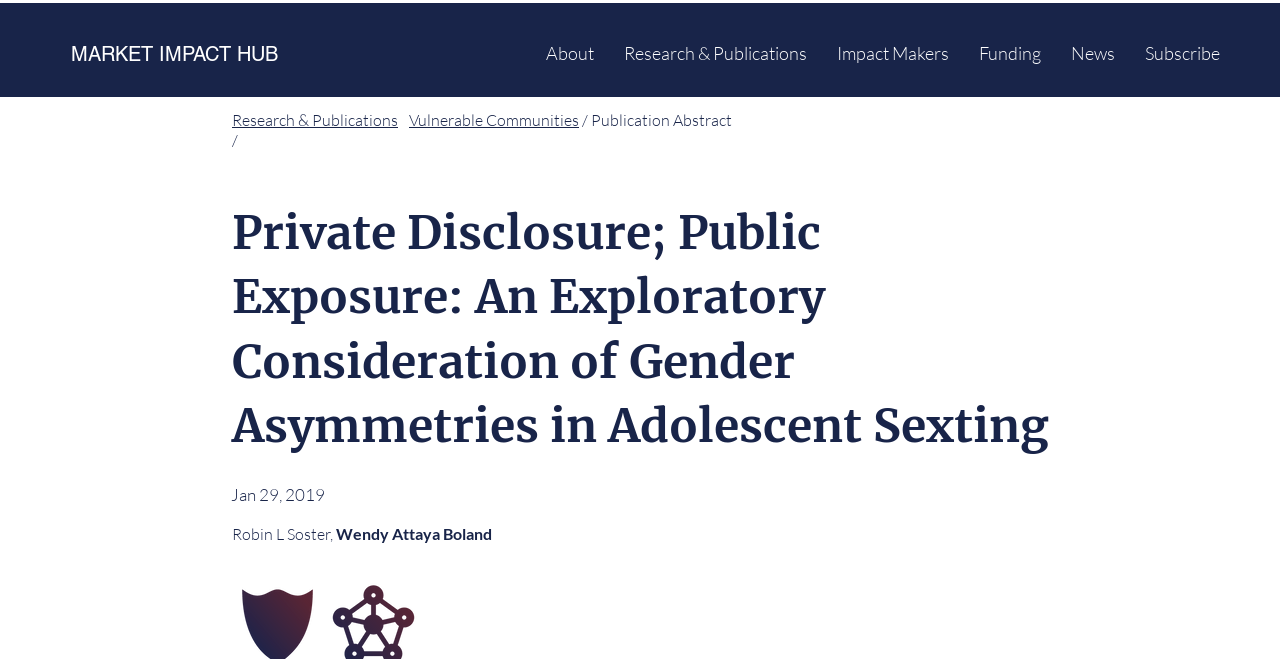Please provide a one-word or short phrase answer to the question:
How many links are there in the Market Impact Hub section?

1